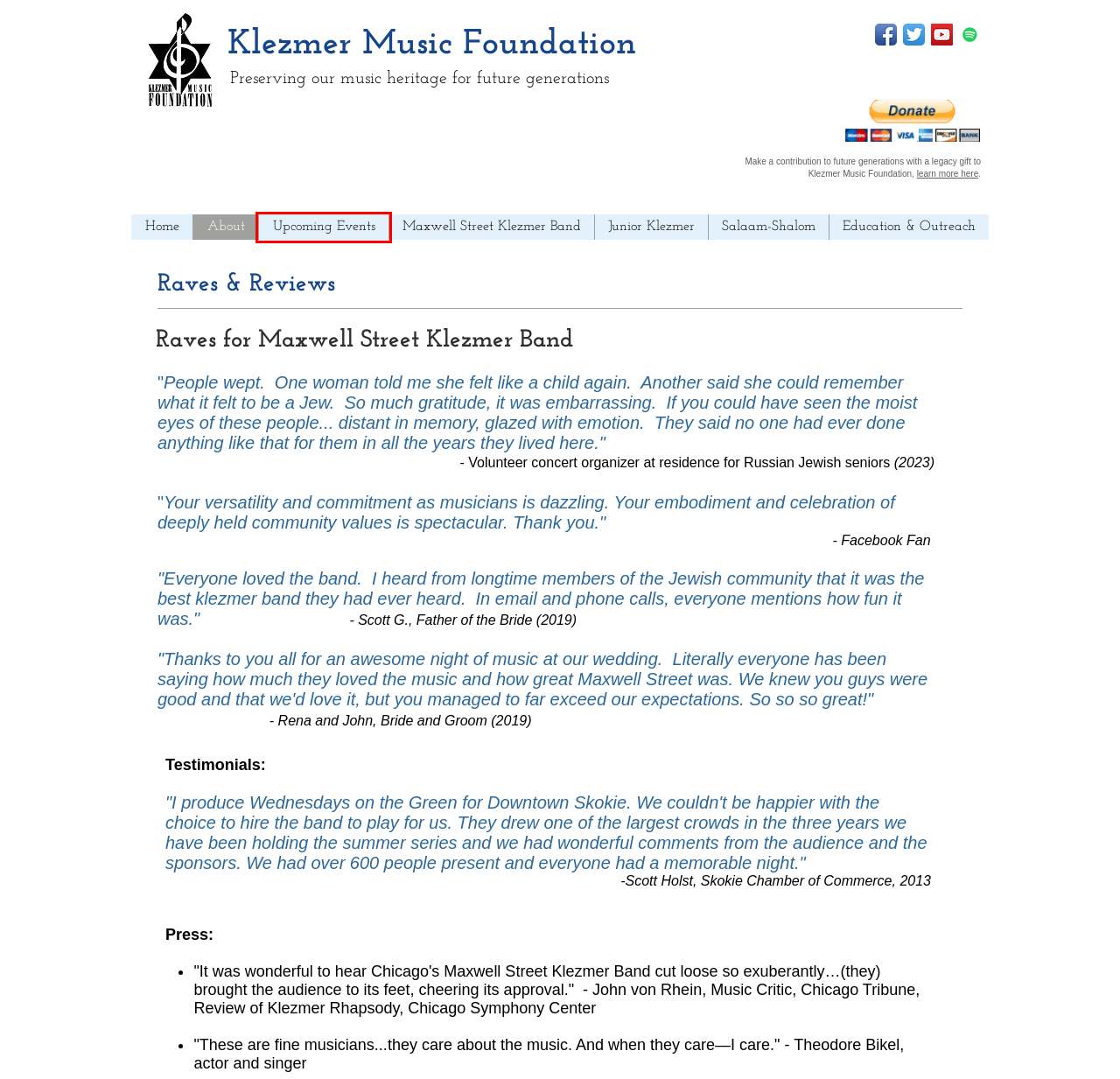You are given a screenshot of a webpage with a red rectangle bounding box around an element. Choose the best webpage description that matches the page after clicking the element in the bounding box. Here are the candidates:
A. Leave a Lasting Legacy | klezmermusicfdn
B. Upcoming Events | klezmermusicfdn
C. Education & Outreach | klezmermusicfdn
D. Jewish Foundation | Klezmer Music Foundation | Skokie
E. Salaam-Shalom | klezmermusicfdn
F. About | klezmermusicfdn
G. Junior Klezmer | klezmermusicfdn
H. Maxwell Street Klezmer Band | klezmermusicfdn

B